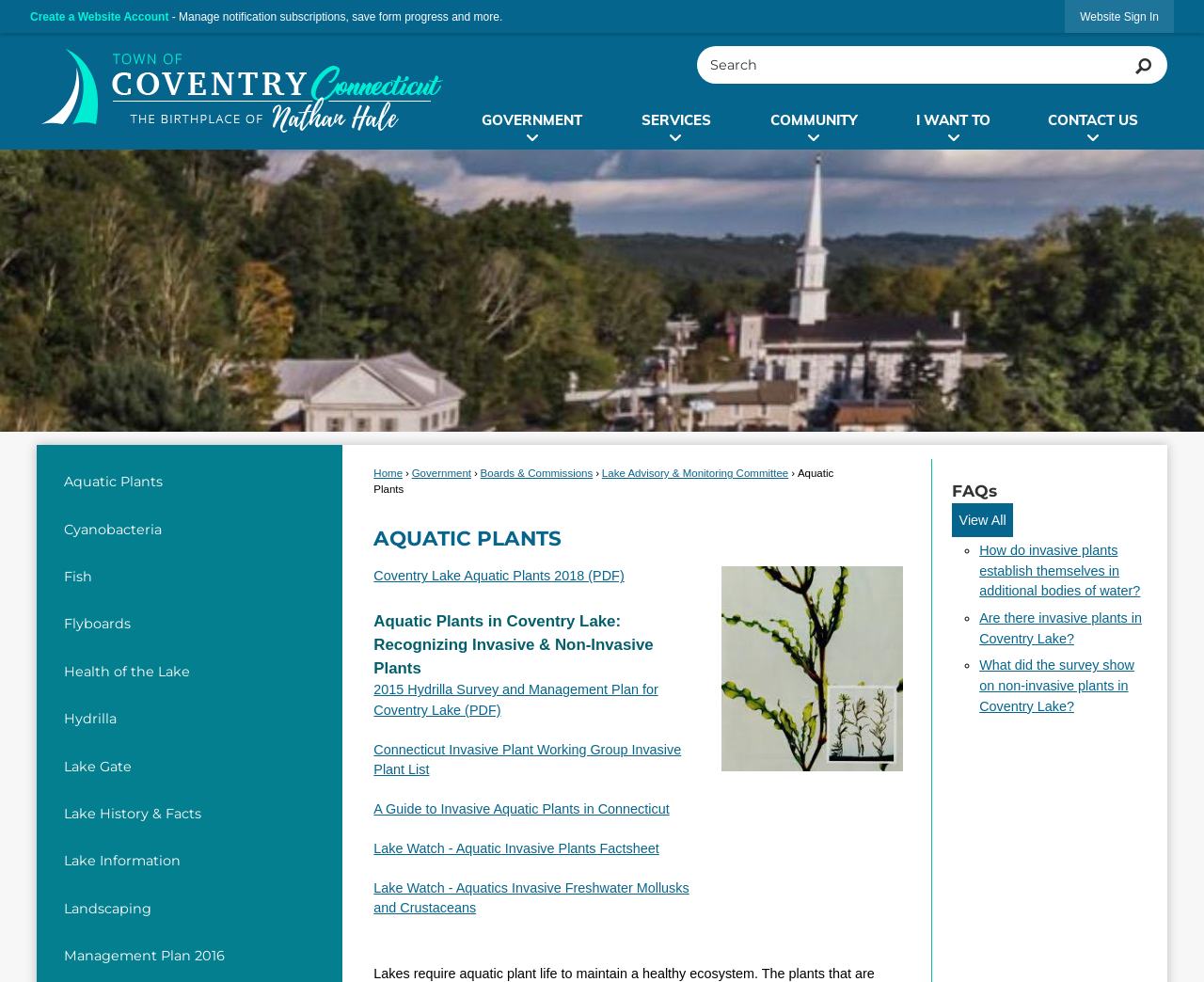What is the main topic of this webpage?
Please use the image to deliver a detailed and complete answer.

Based on the webpage content, especially the heading 'AQUATIC PLANTS' and the links related to aquatic plants, it can be inferred that the main topic of this webpage is aquatic plants.